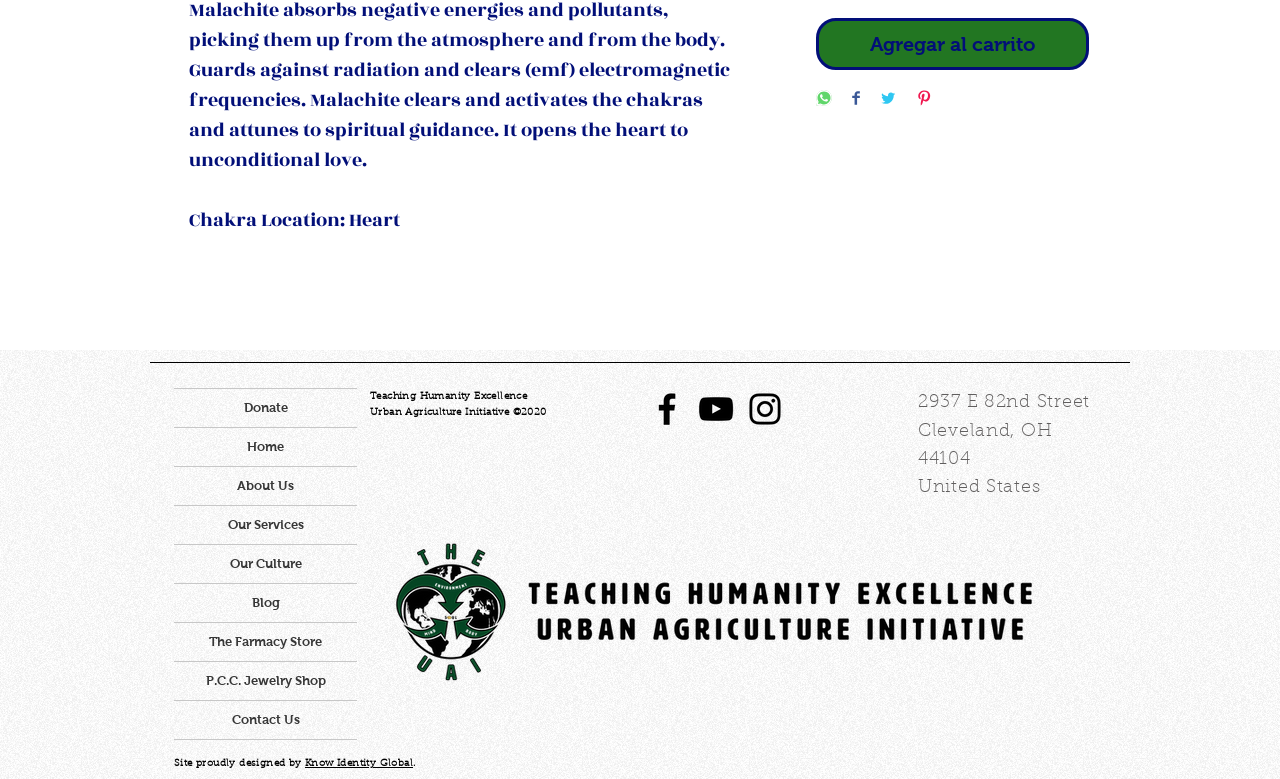Identify the bounding box for the UI element that is described as follows: "Our Culture".

[0.136, 0.7, 0.279, 0.749]